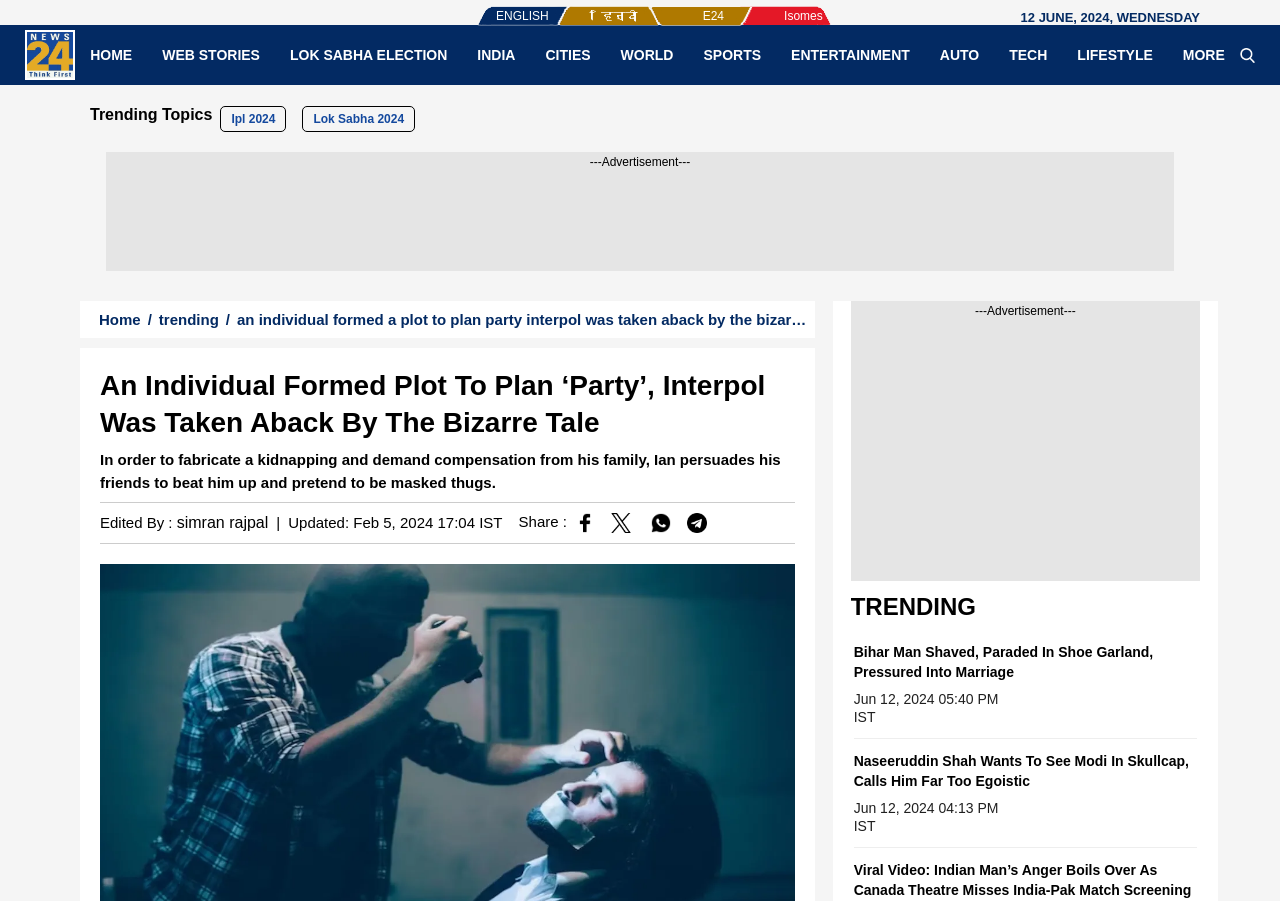For the given element description 1300 BORTEL (267 835), determine the bounding box coordinates of the UI element. The coordinates should follow the format (top-left x, top-left y, bottom-right x, bottom-right y) and be within the range of 0 to 1.

None